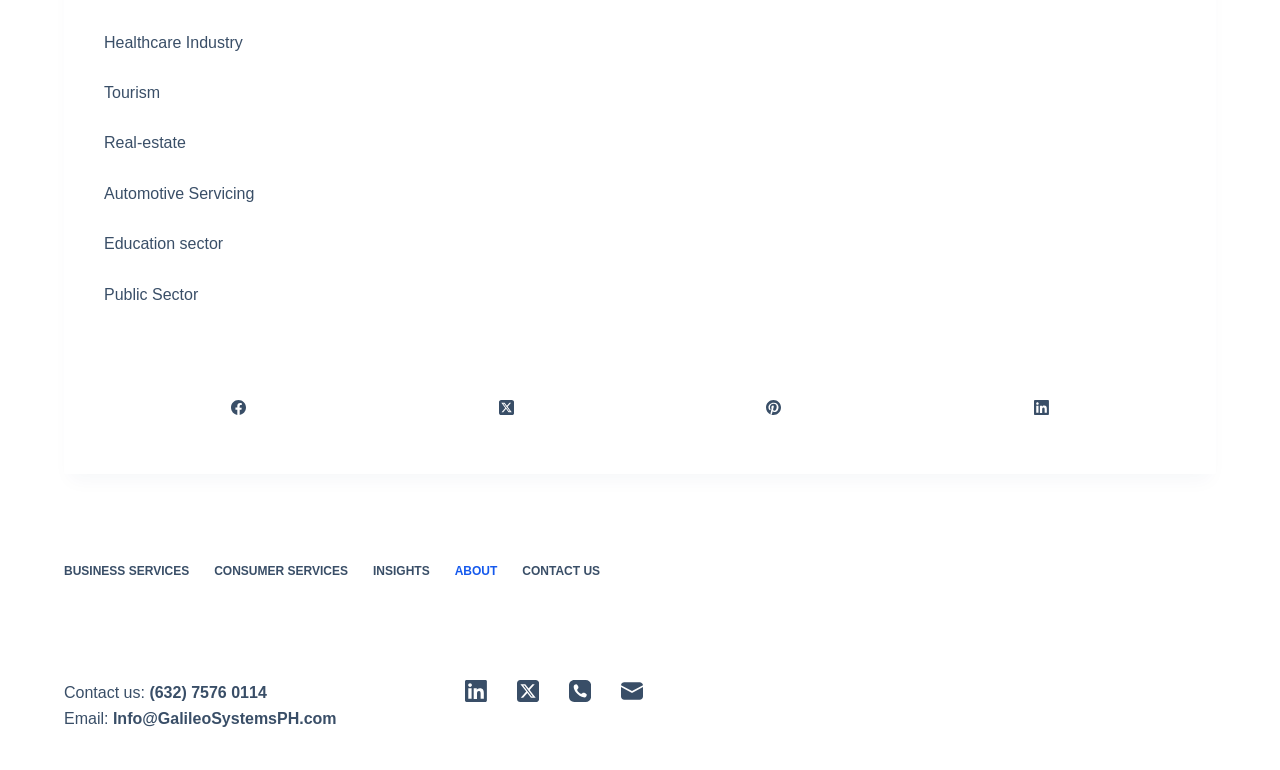Bounding box coordinates are given in the format (top-left x, top-left y, bottom-right x, bottom-right y). All values should be floating point numbers between 0 and 1. Provide the bounding box coordinate for the UI element described as: Business Services

[0.04, 0.732, 0.158, 0.753]